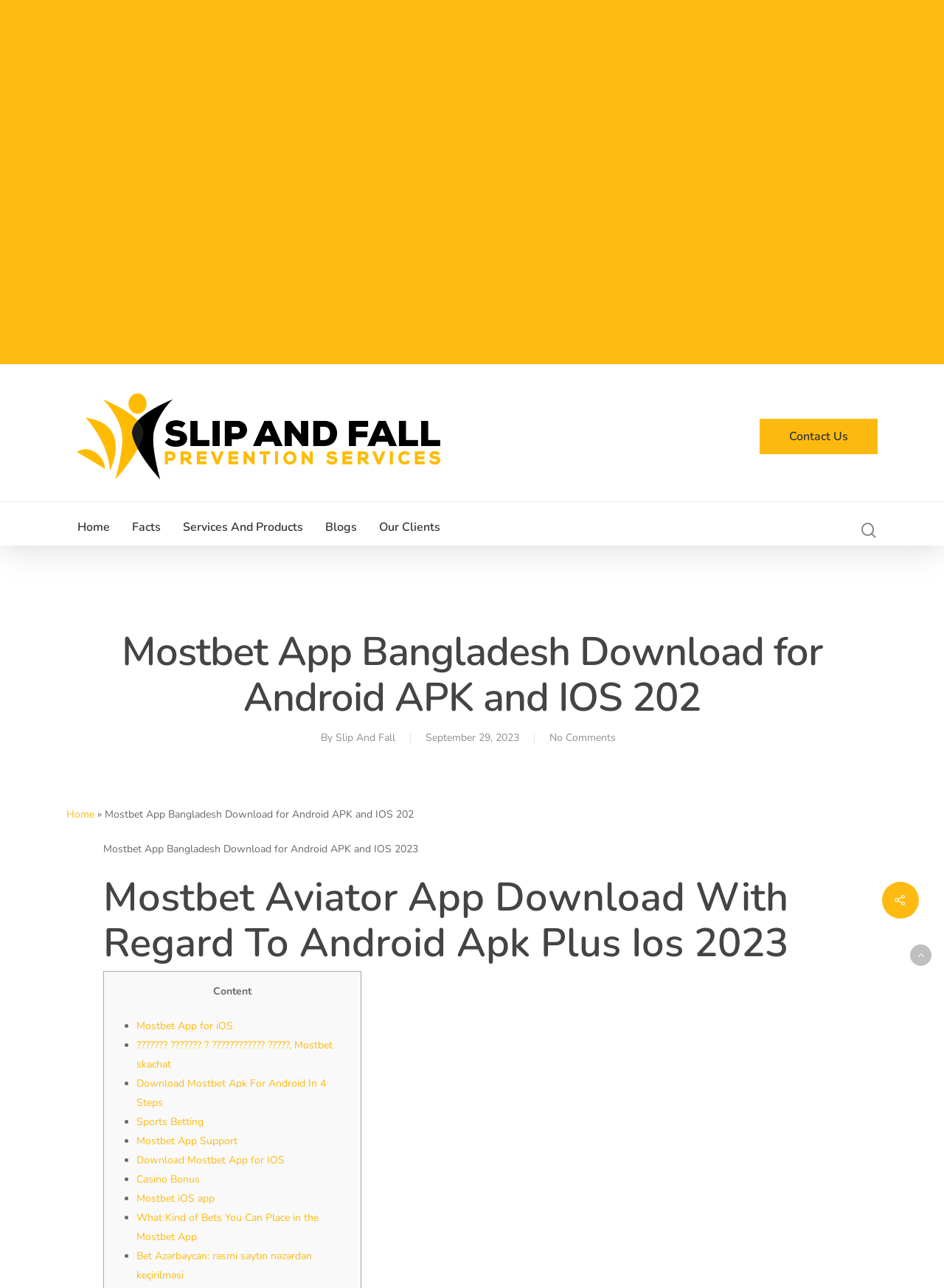Please determine the bounding box coordinates for the UI element described here. Use the format (top-left x, top-left y, bottom-right x, bottom-right y) with values bounded between 0 and 1: About The Awards

None